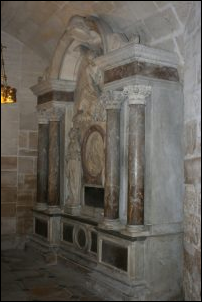Give a detailed account of the elements present in the image.

The image showcases the ornate tomb of Louis XIV, known as The Sun King, located in a historically significant burial site. This structure displays intricate details characteristic of Baroque architecture, featuring finely carved stone elements, columns, and a prominent relief sculpture. The tomb is set against a muted stone background, enhancing its grandeur. Ambient lighting adds a solemn atmosphere, indicative of its sacred purpose. Louis XIV was a pivotal figure in French history, influencing art, culture, and the monarchy during his reign. His final resting place reflects both his royal status and the elaborate artistry of the era.